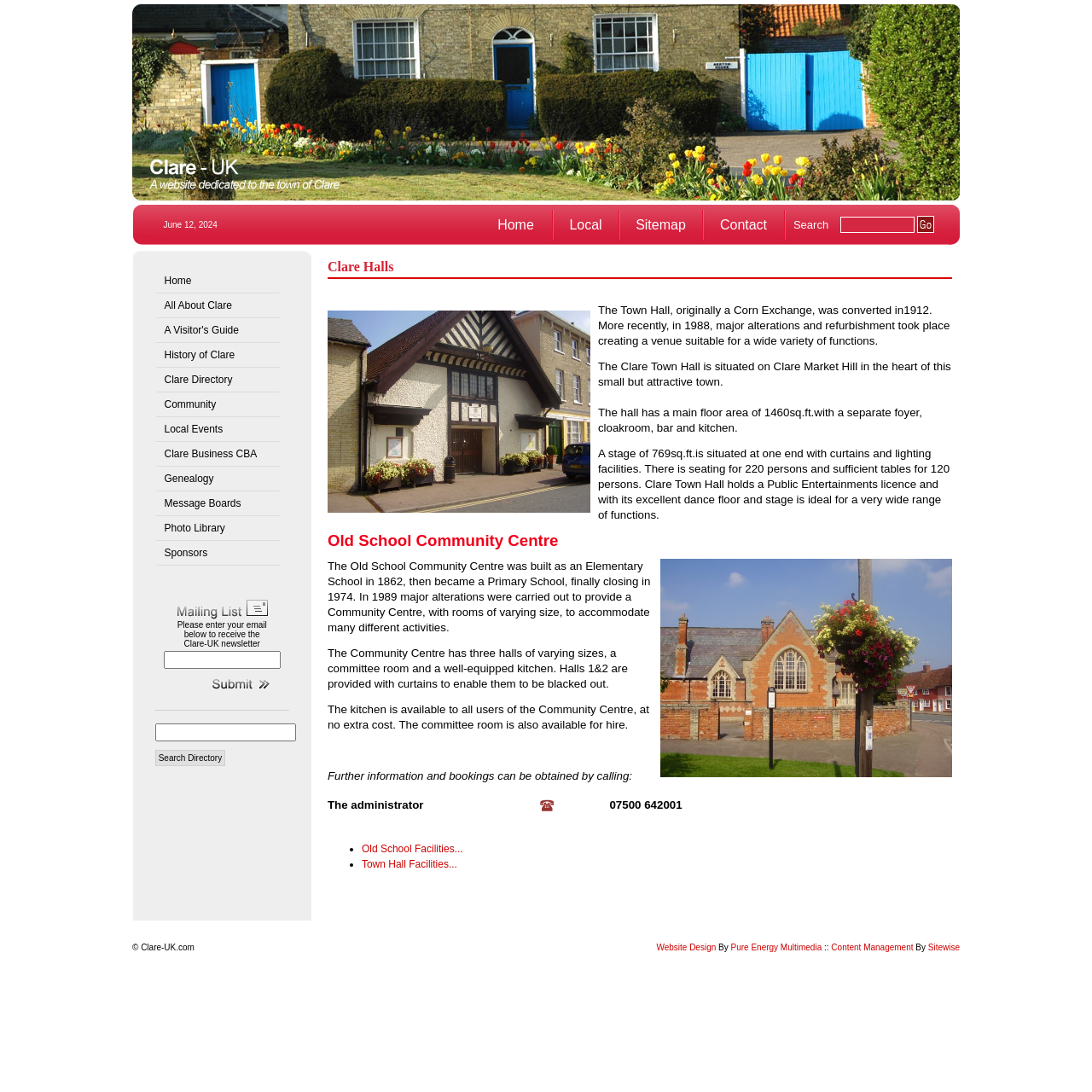What is the function of the button next to the search bar?
Deliver a detailed and extensive answer to the question.

The button next to the search bar has the text 'Submit' on it, which suggests that its function is to submit the search query entered by the user.